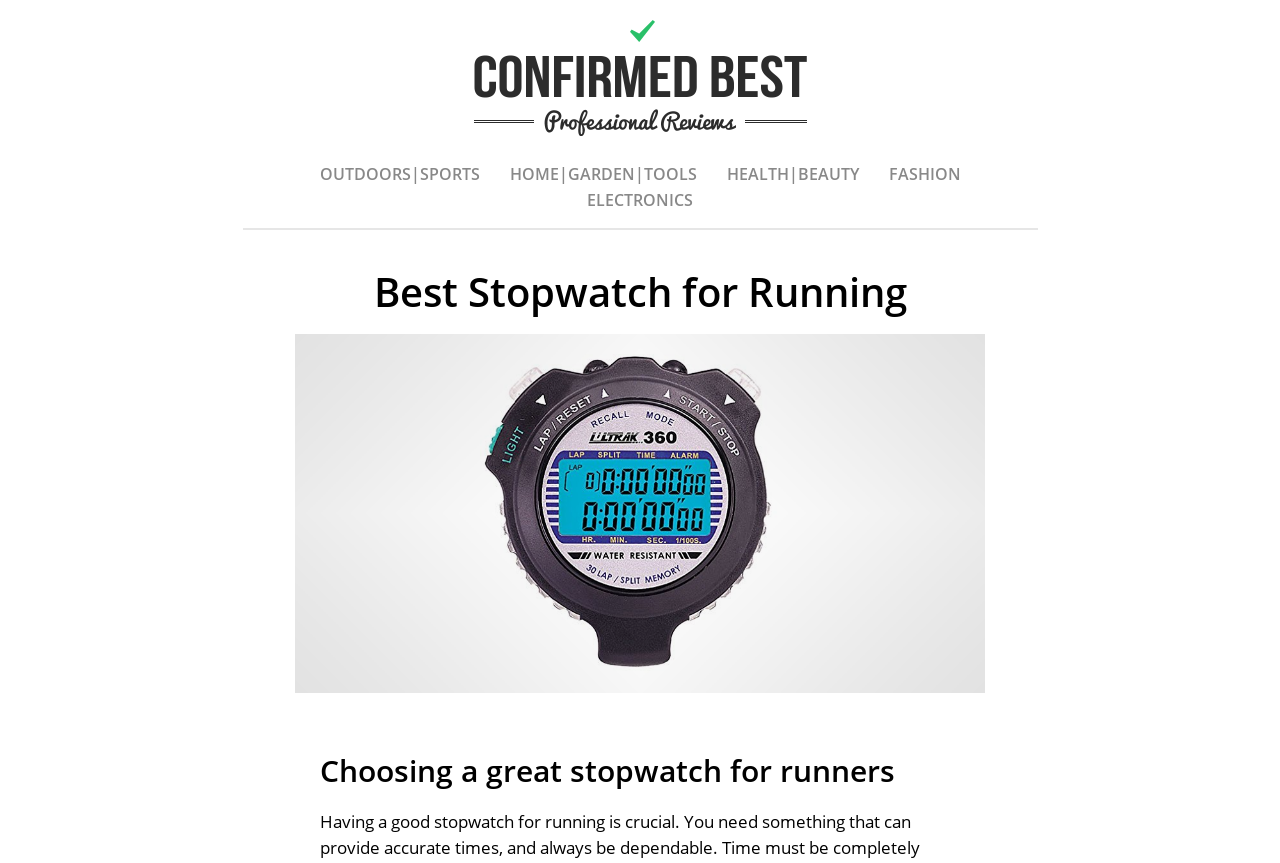What is the purpose of the webpage?
Please use the image to deliver a detailed and complete answer.

The webpage appears to be a review page for stopwatches specifically designed for running, as indicated by the heading 'Best Stopwatch for Running' and the presence of stopwatch-related content.